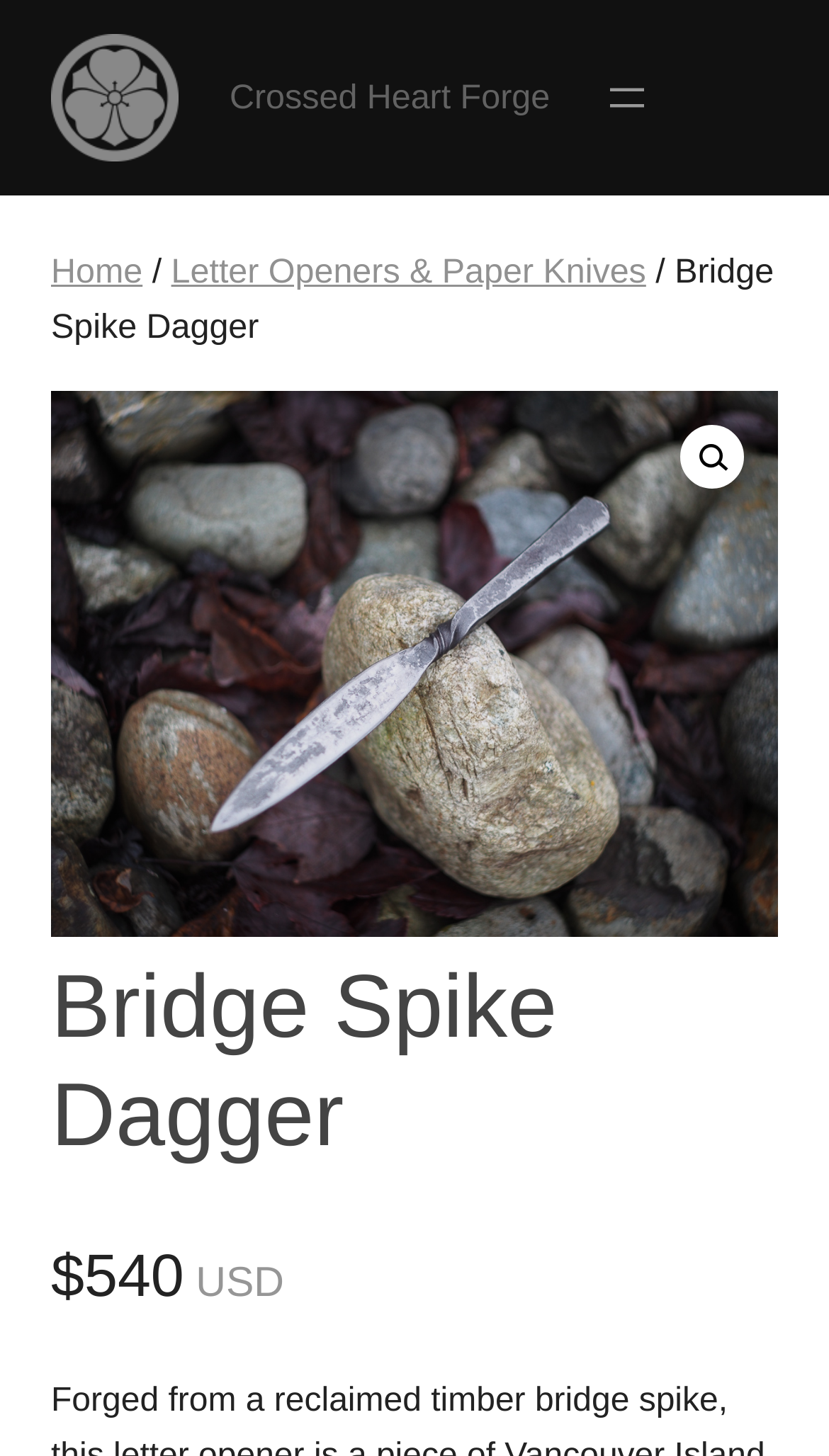Is there a search function on the webpage?
Based on the screenshot, respond with a single word or phrase.

Yes